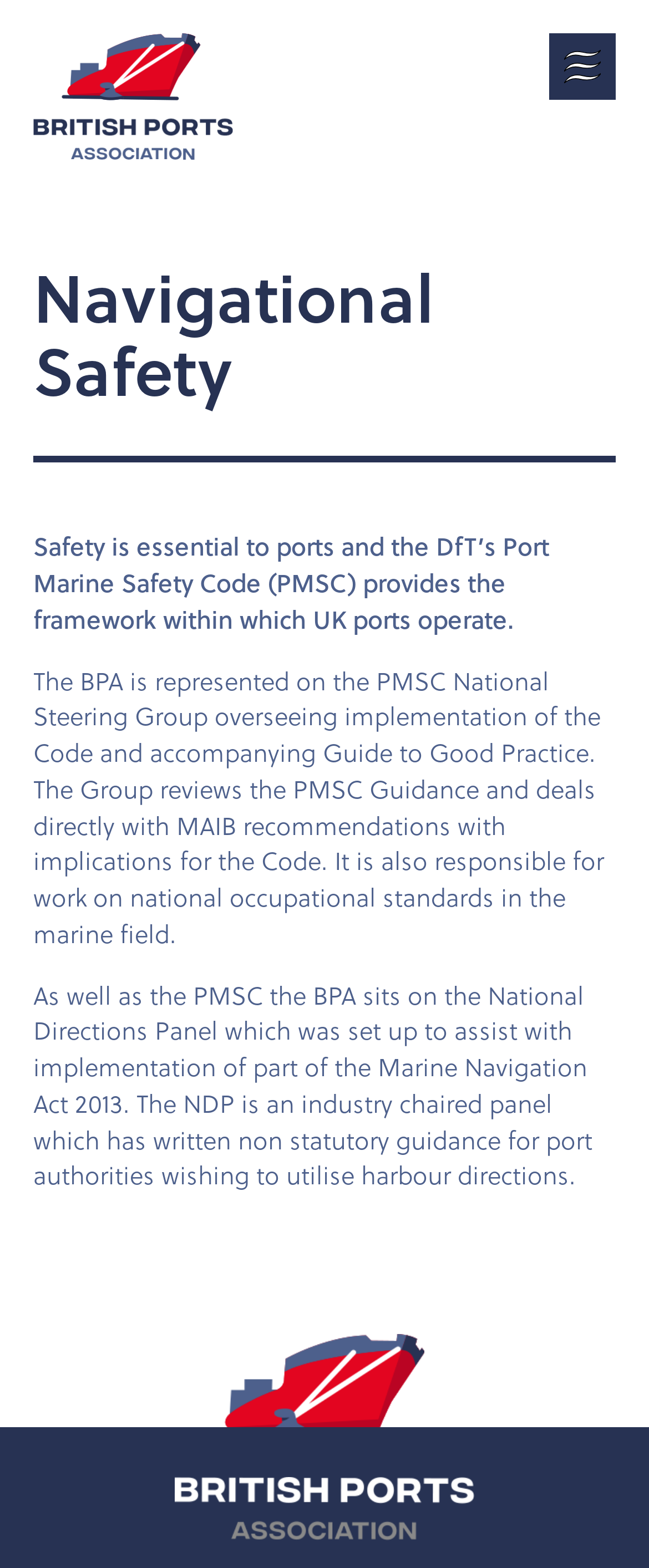What is the role of the PMSC National Steering Group?
Kindly offer a comprehensive and detailed response to the question.

The webpage explains that the PMSC National Steering Group reviews the Code and accompanying Guide to Good Practice, and deals directly with MAIB recommendations with implications for the Code.